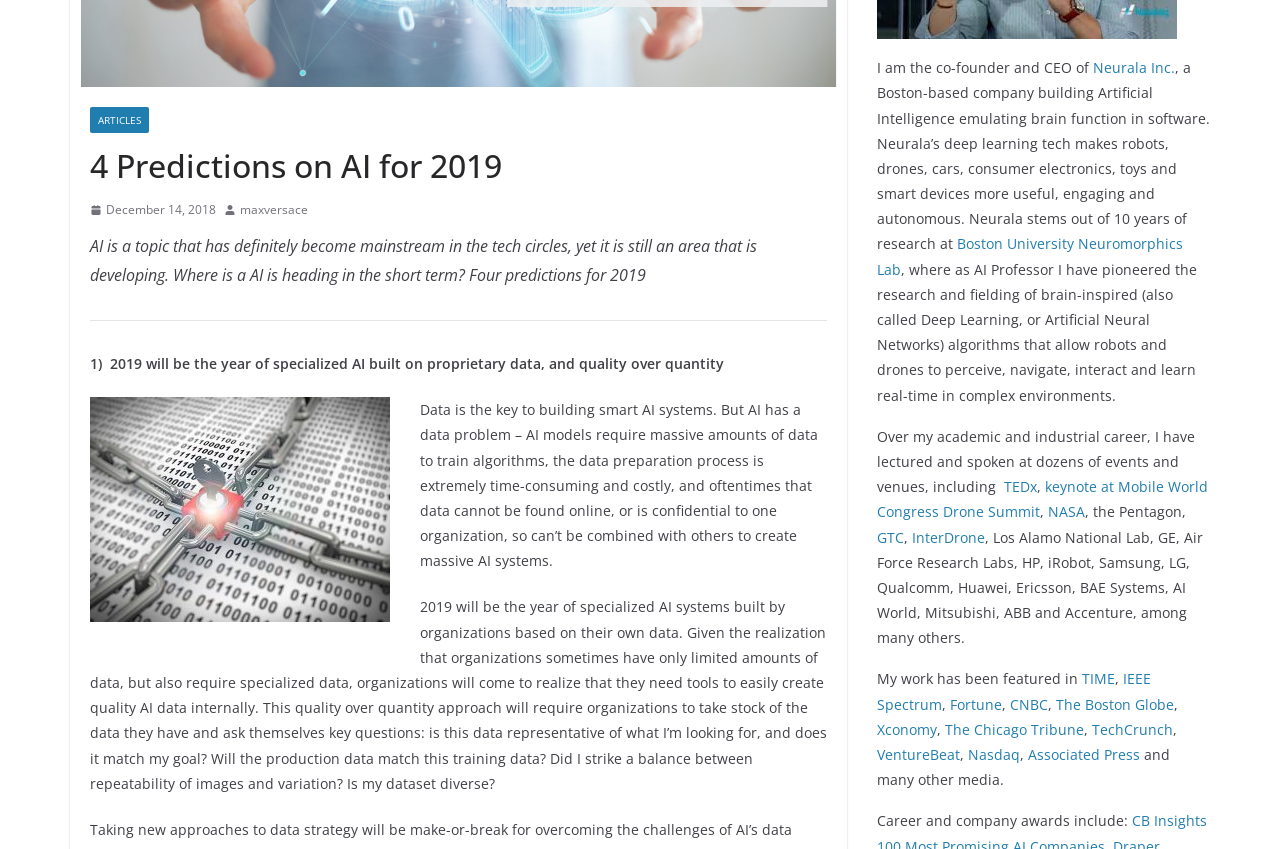Please determine the bounding box coordinates for the element with the description: "GTC".

[0.685, 0.621, 0.706, 0.644]